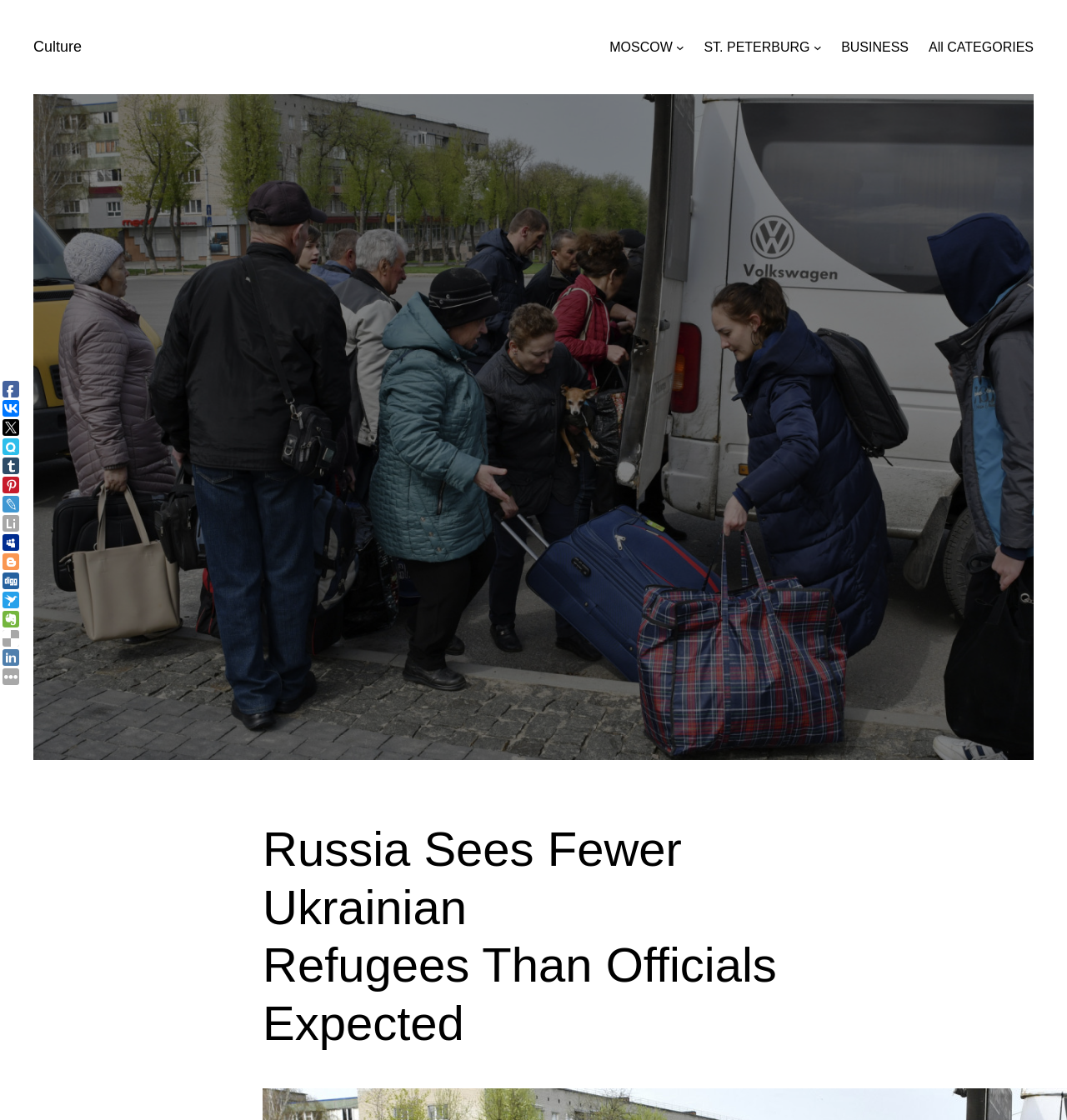Determine the title of the webpage and give its text content.

Russia Sees Fewer Ukrainian Refugees Than Officials Expected